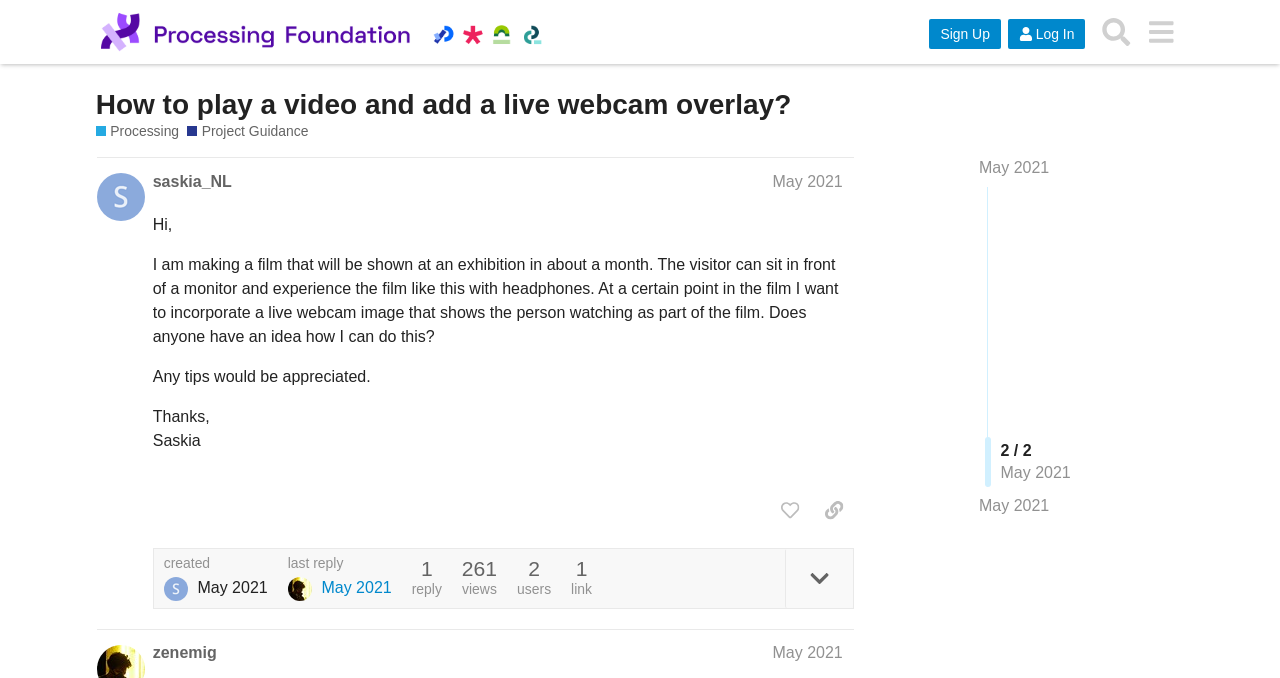Extract the heading text from the webpage.

How to play a video and add a live webcam overlay?